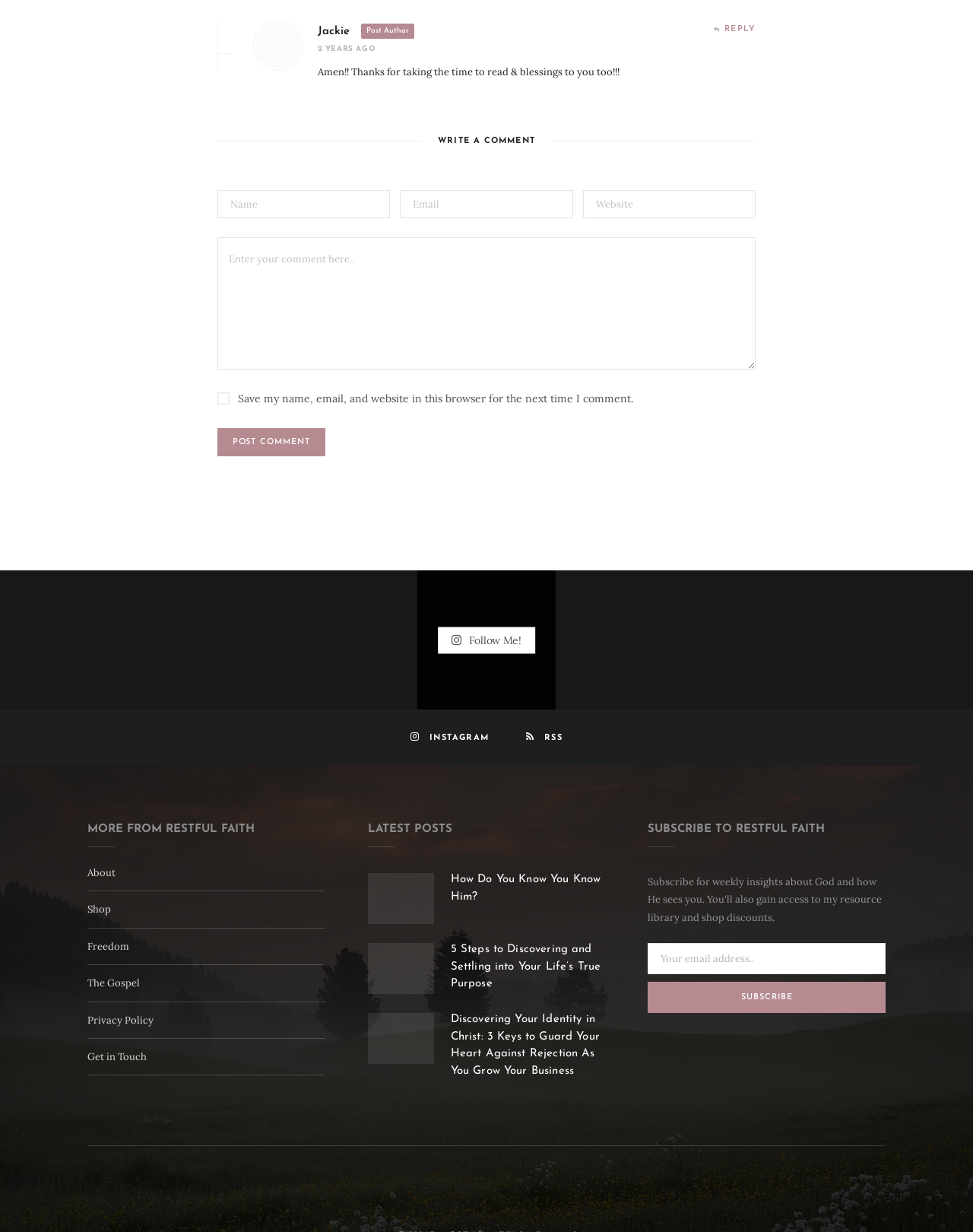Identify the bounding box coordinates of the region that needs to be clicked to carry out this instruction: "Read the blog". Provide these coordinates as four float numbers ranging from 0 to 1, i.e., [left, top, right, bottom].

None